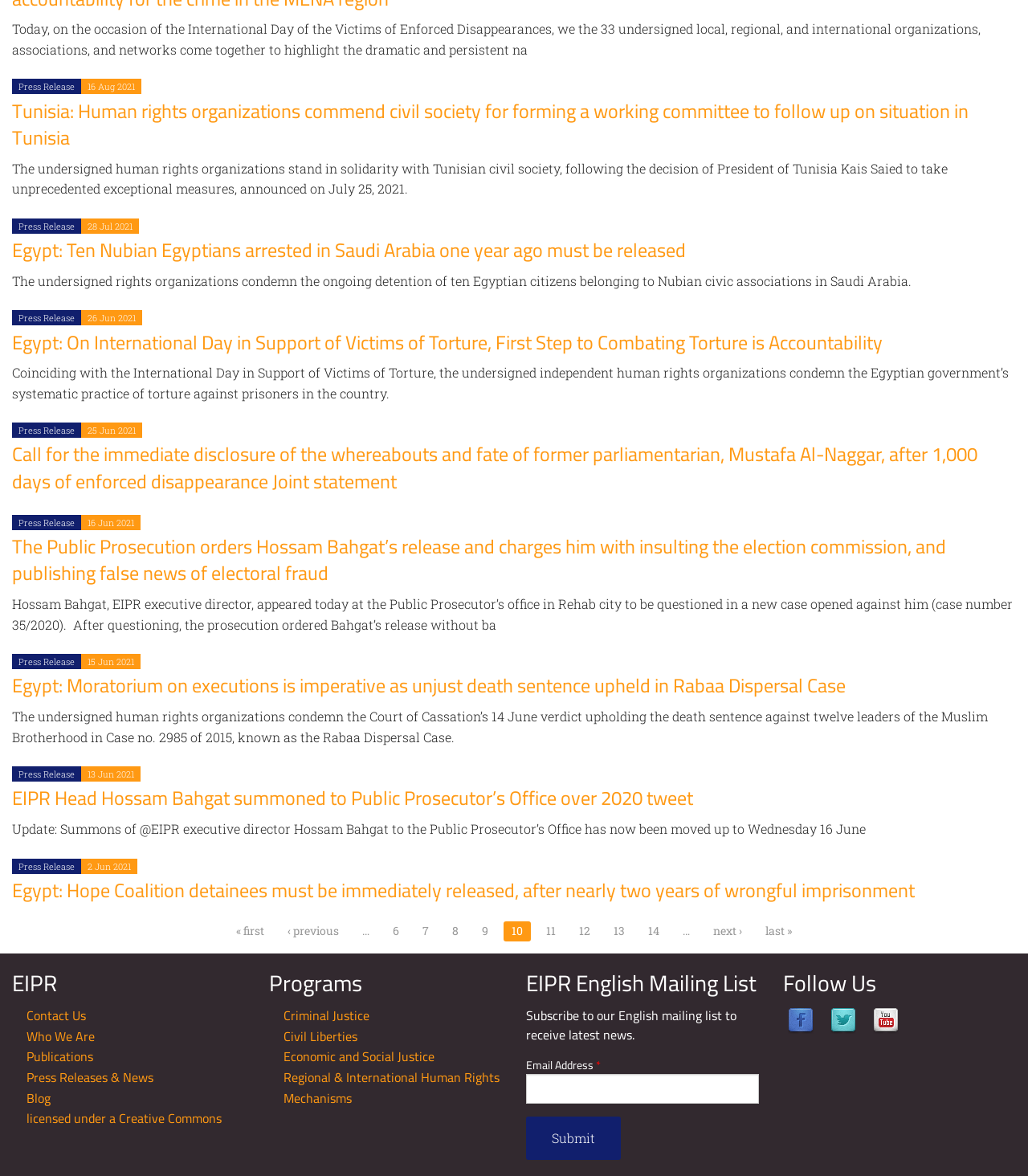What is the name of the organization?
Please provide a single word or phrase based on the screenshot.

EIPR